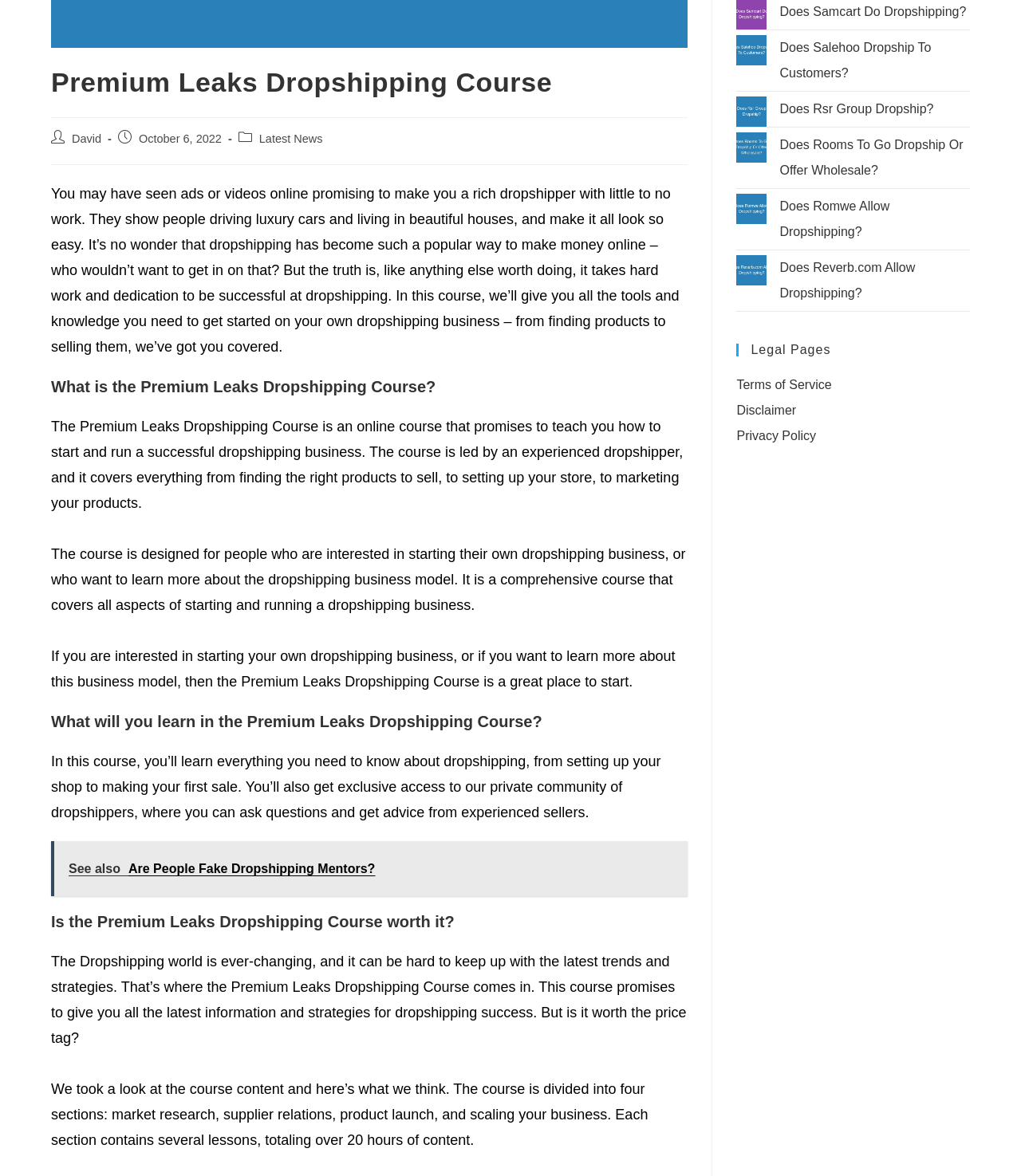For the element described, predict the bounding box coordinates as (top-left x, top-left y, bottom-right x, bottom-right y). All values should be between 0 and 1. Element description: Latest News

[0.254, 0.113, 0.316, 0.124]